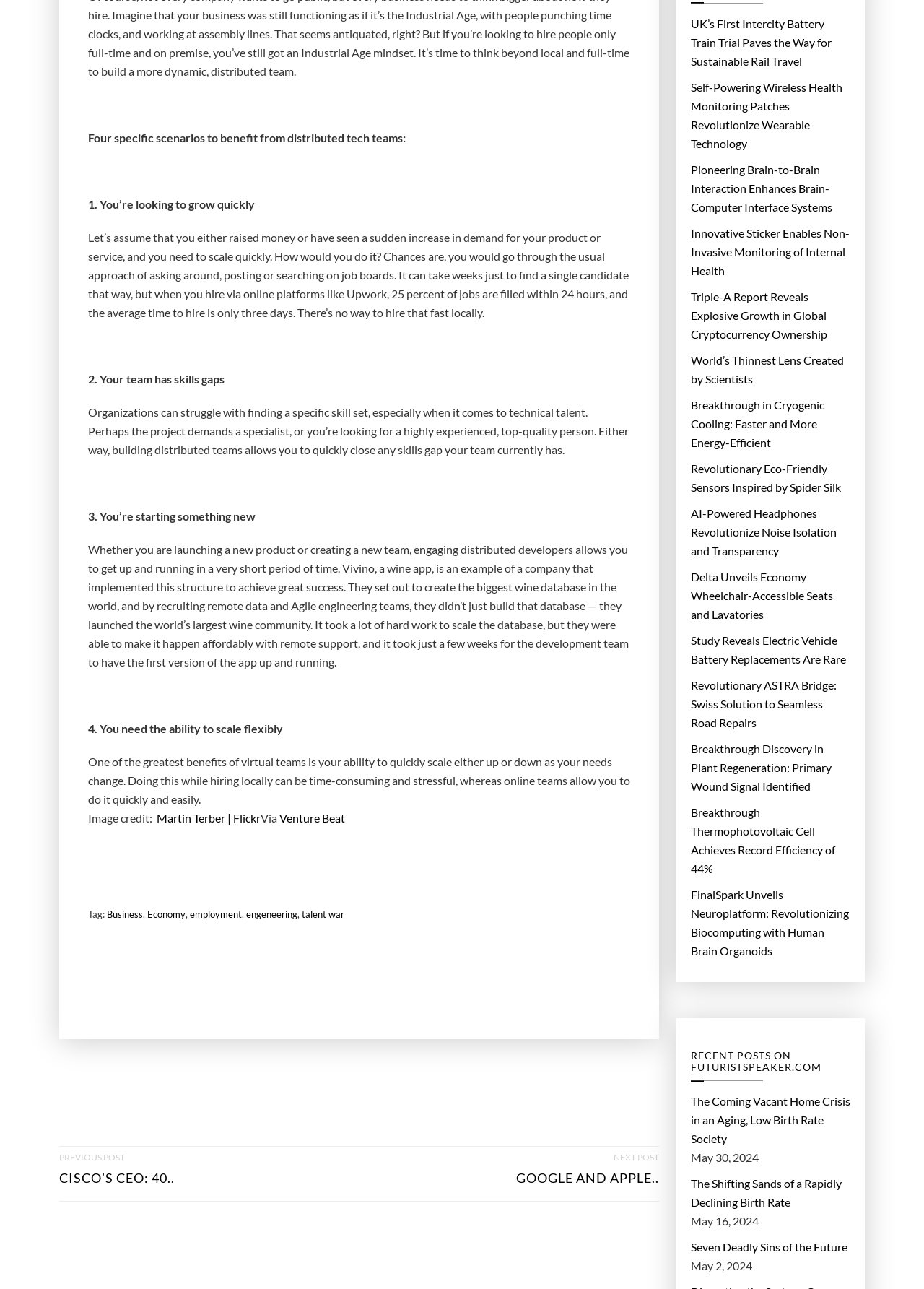Please specify the bounding box coordinates for the clickable region that will help you carry out the instruction: "Click on the 'UK’s First Intercity Battery Train Trial Paves the Way for Sustainable Rail Travel' link".

[0.748, 0.011, 0.92, 0.055]